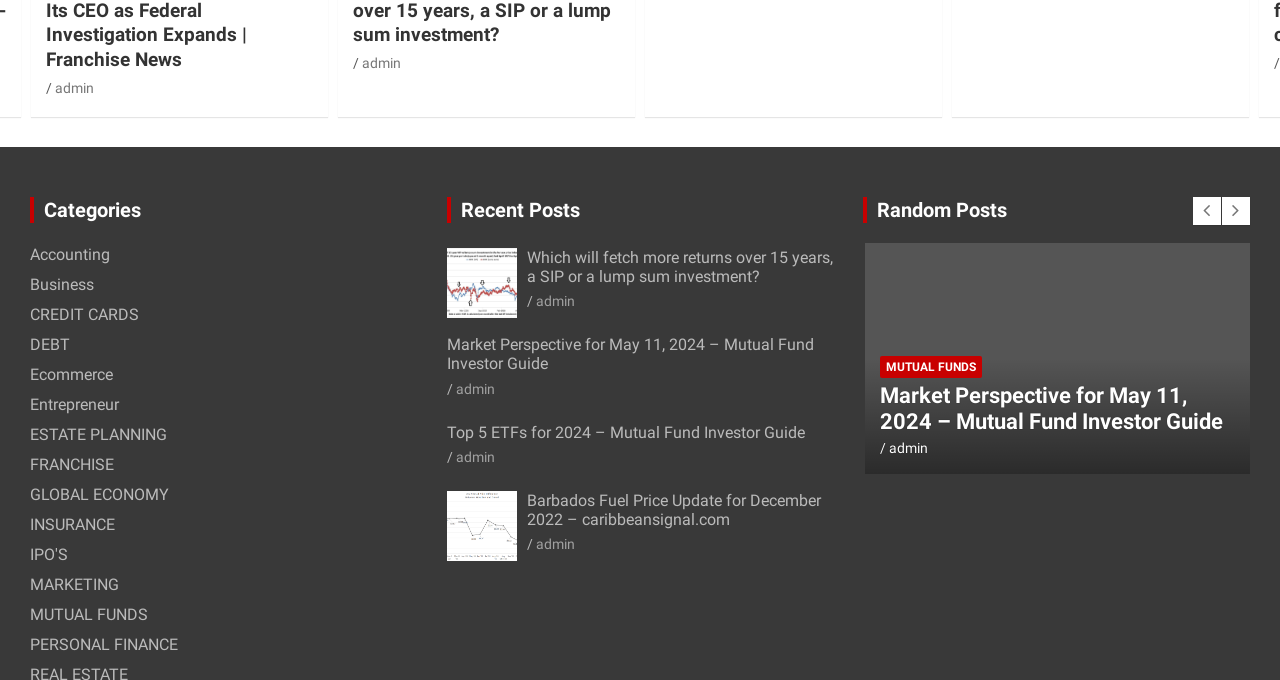Using the given description, provide the bounding box coordinates formatted as (top-left x, top-left y, bottom-right x, bottom-right y), with all values being floating point numbers between 0 and 1. Description: DEBT

[0.023, 0.382, 0.055, 0.41]